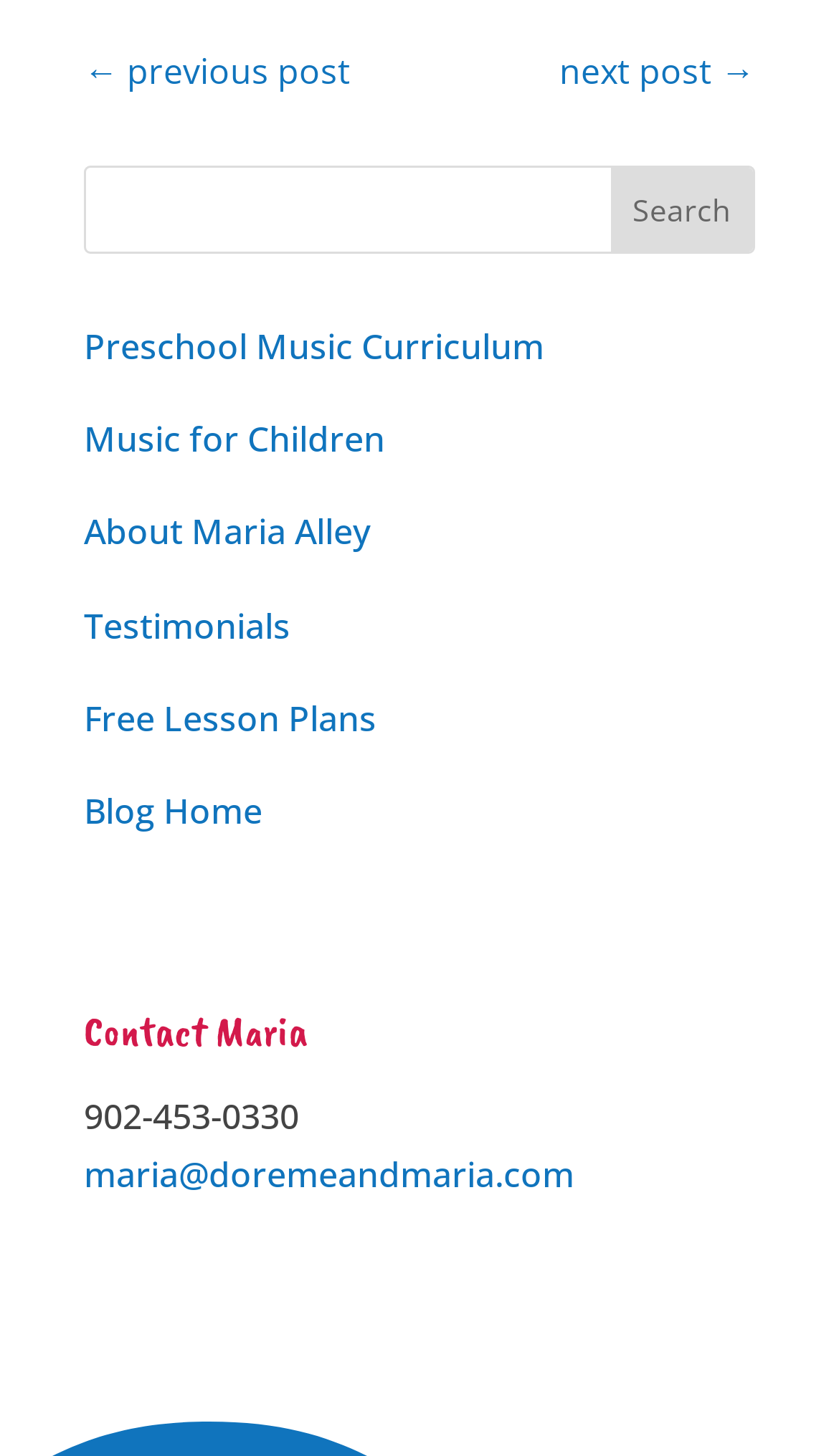What are the navigation links below 'Contact Maria'?
Respond to the question with a single word or phrase according to the image.

None